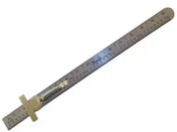Explain what is happening in the image with as much detail as possible.

The image showcases a DCMX Fork Height Tool/Chain Slack, a precision measuring instrument designed for motorcycle maintenance. This tool features a long, straight metal shaft with measurement markings along its length, allowing users to accurately gauge fork height and chain slack. The design includes a crossbar at one end, which facilitates easy handling and precise placement. Ideal for motorcycle enthusiasts and mechanics, this tool is essential for maintaining optimal bike performance, illustrating the importance of precise measurements in vehicle maintenance. The tool is priced at ¥95, making it a practical addition to any workshop.